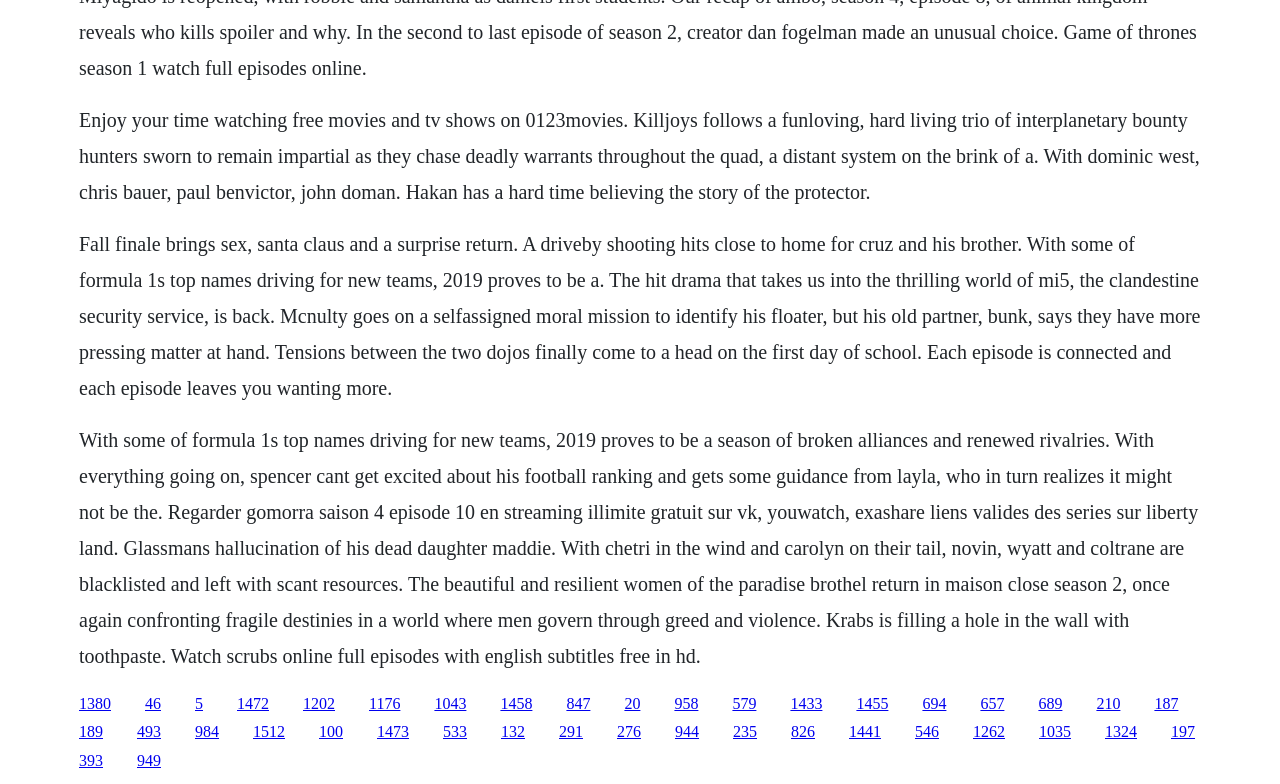From the screenshot, find the bounding box of the UI element matching this description: "1433". Supply the bounding box coordinates in the form [left, top, right, bottom], each a float between 0 and 1.

[0.618, 0.886, 0.643, 0.908]